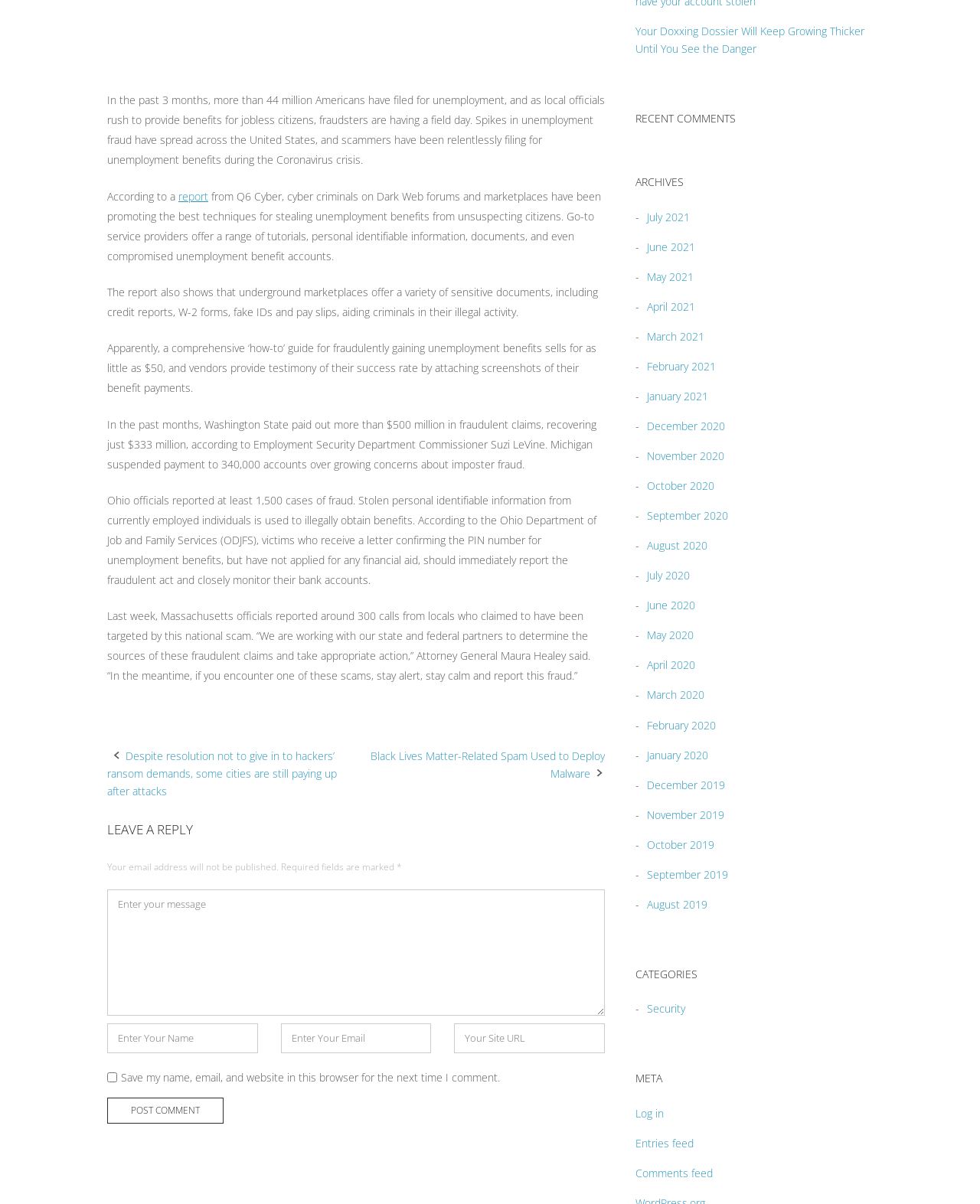Determine the bounding box coordinates for the UI element with the following description: "report". The coordinates should be four float numbers between 0 and 1, represented as [left, top, right, bottom].

[0.182, 0.157, 0.212, 0.169]